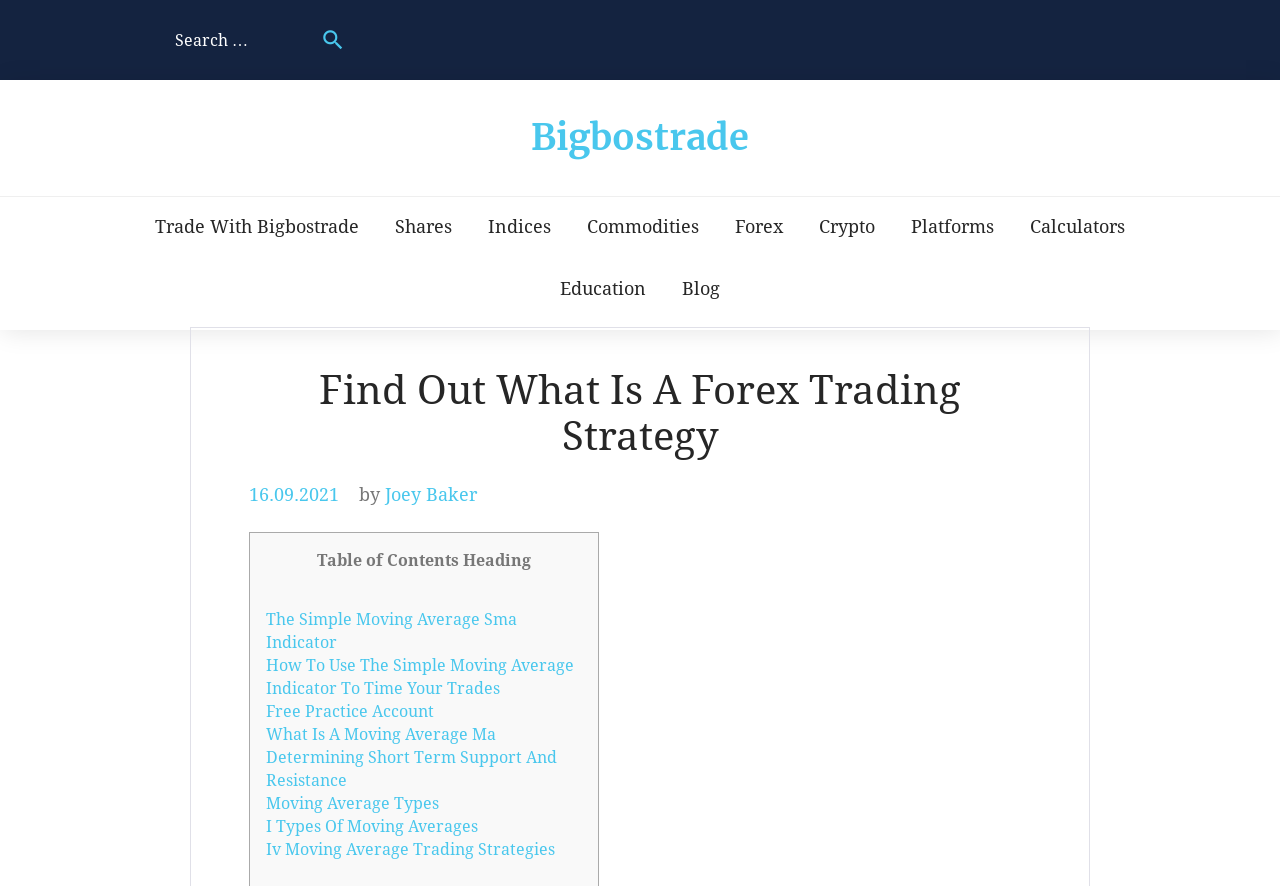Please answer the following question using a single word or phrase: 
What types of trading are mentioned on the webpage?

Shares, Indices, Commodities, Forex, Crypto